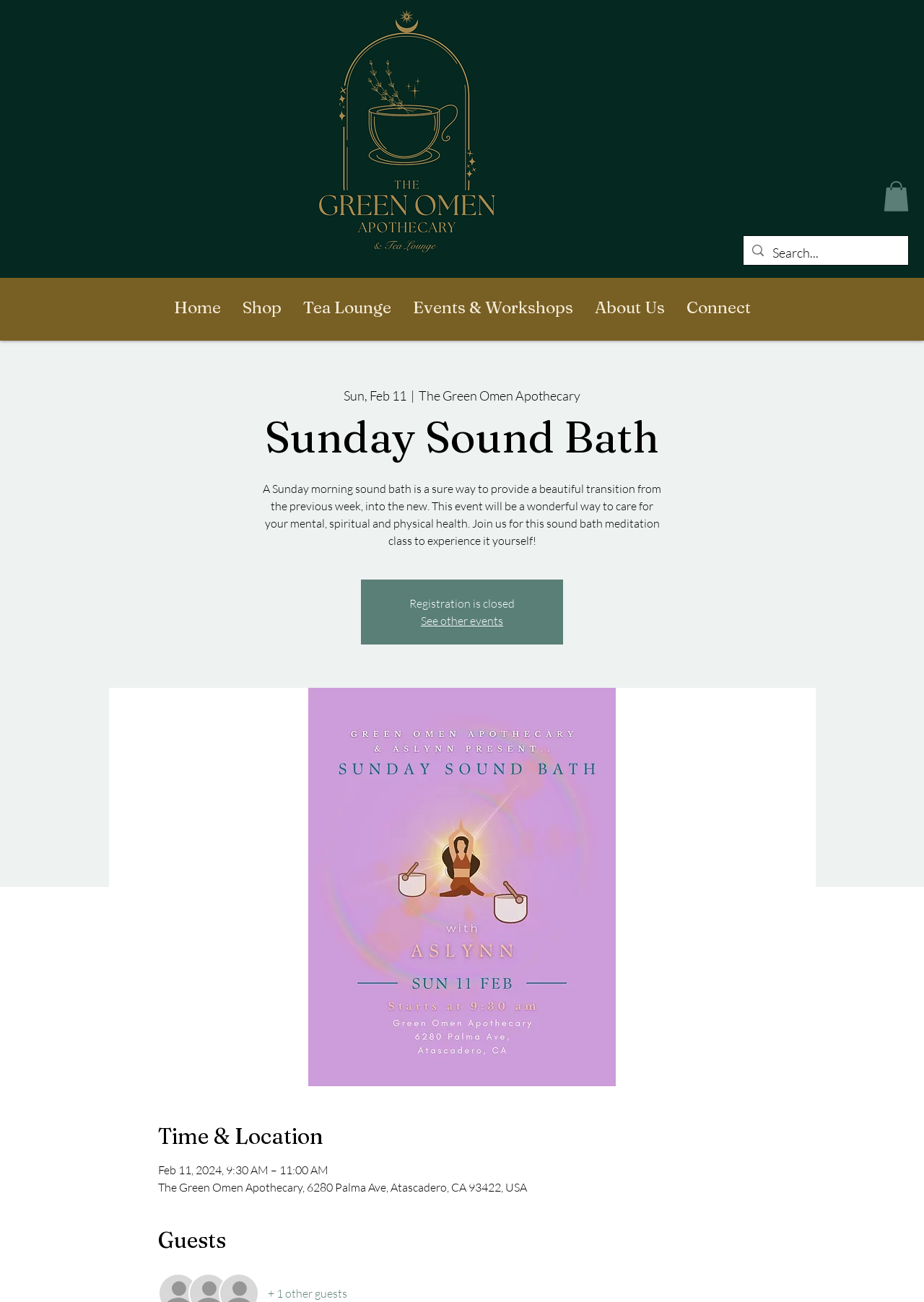What is the location of the event?
Ensure your answer is thorough and detailed.

I found the answer by looking at the StaticText element with the text 'The Green Omen Apothecary, 6280 Palma Ave, Atascadero, CA 93422, USA' which is located under the 'Time & Location' heading, indicating that it is the location of the event.